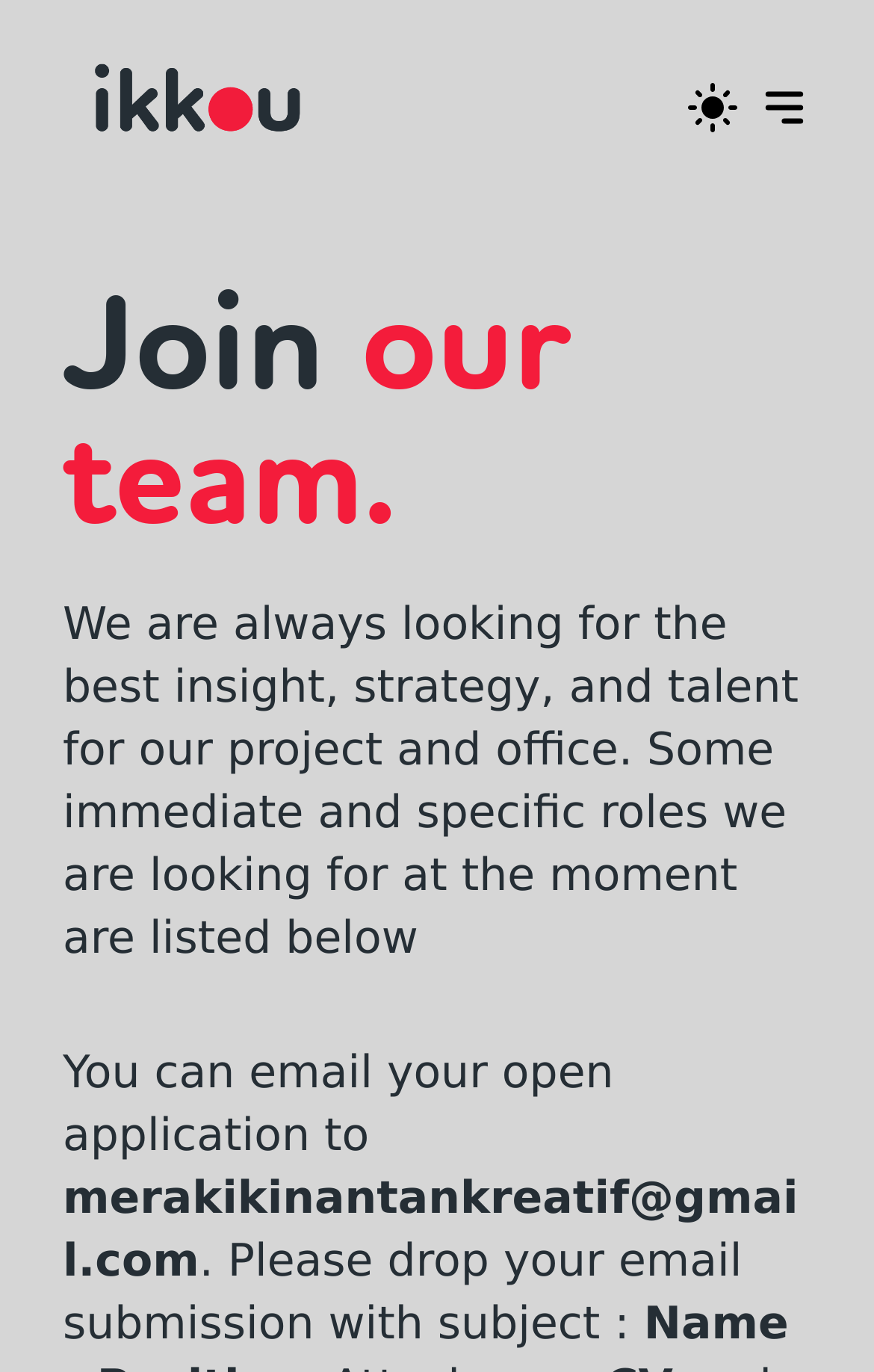Answer in one word or a short phrase: 
What is the email address to send open applications?

merakikinantankreatif@gmail.com